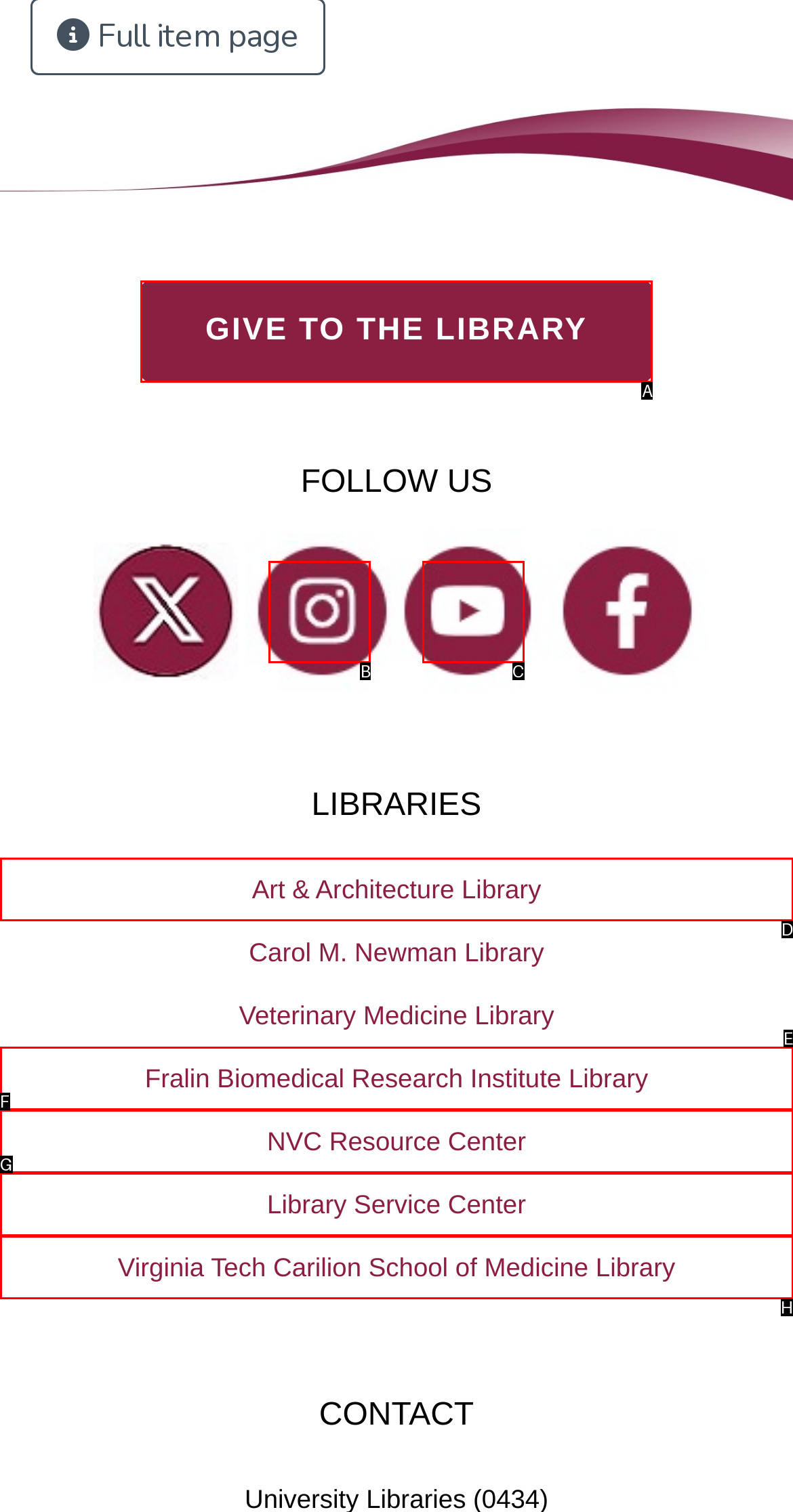Match the description: GIVE TO THE LIBRARY to the appropriate HTML element. Respond with the letter of your selected option.

A